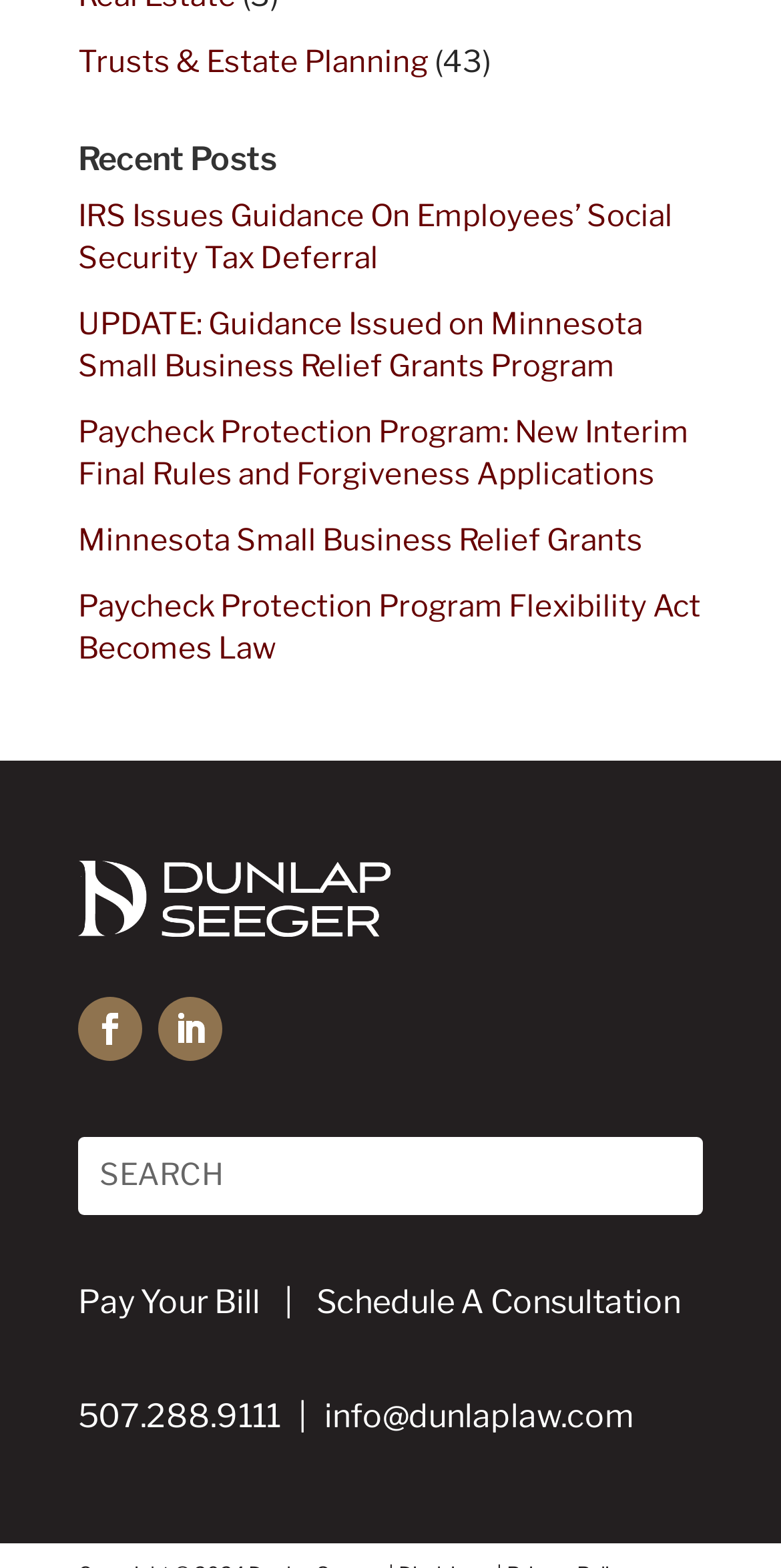Could you find the bounding box coordinates of the clickable area to complete this instruction: "Click on Trusts & Estate Planning"?

[0.1, 0.028, 0.549, 0.051]